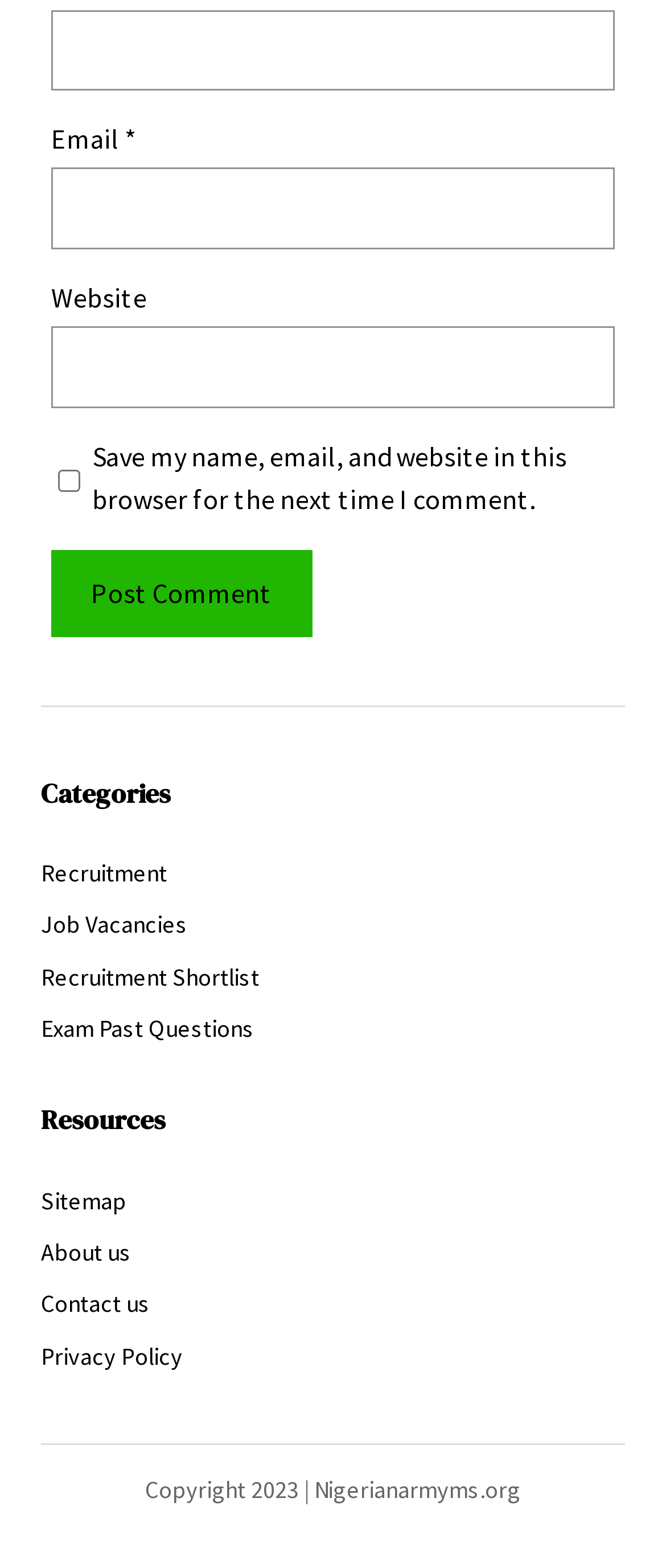Please locate the UI element described by "Job Vacancies" and provide its bounding box coordinates.

[0.062, 0.578, 0.282, 0.602]